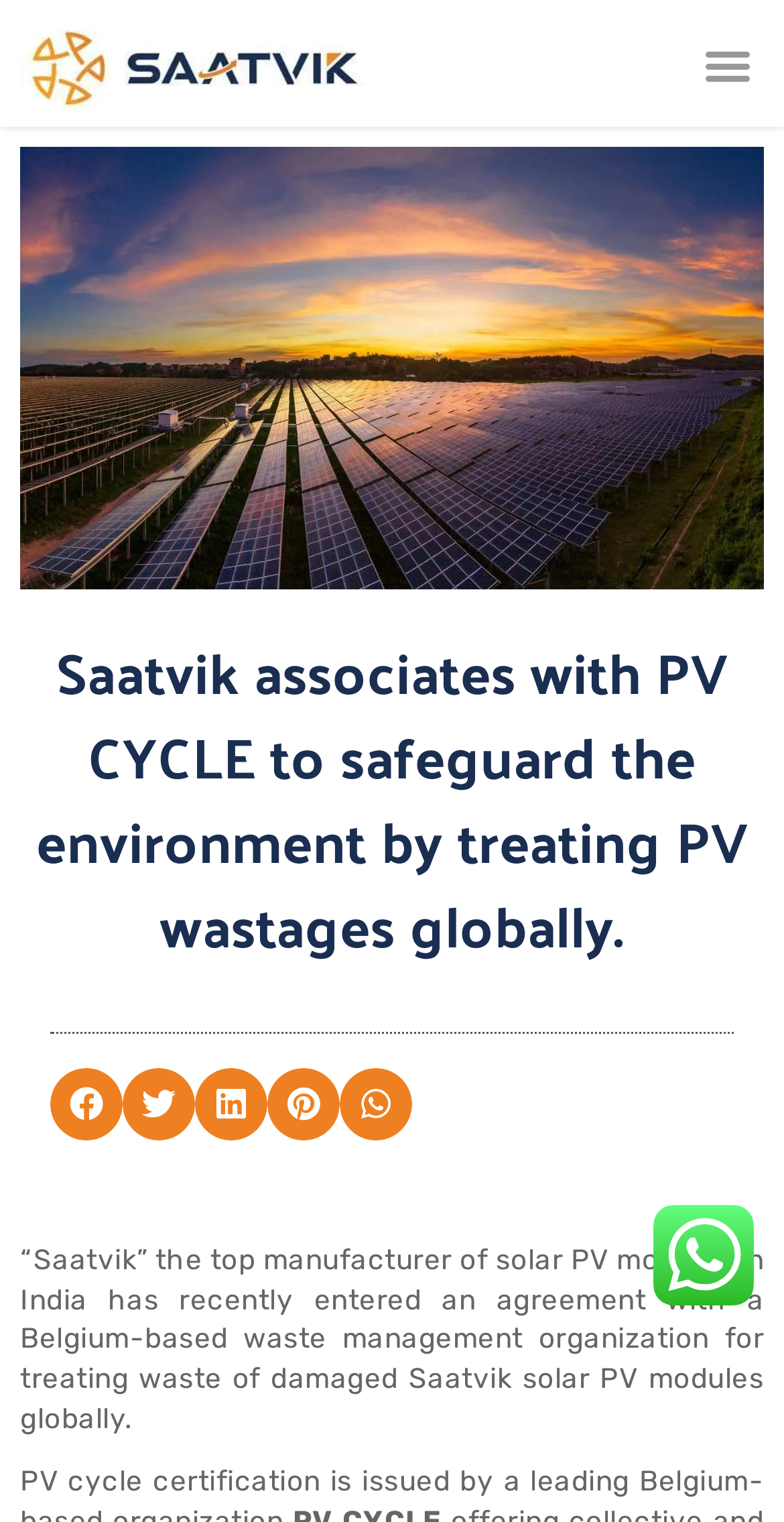Based on what you see in the screenshot, provide a thorough answer to this question: What type of modules does Saatvik manufacture?

According to the static text, Saatvik is the top manufacturer of solar PV modules in India, which implies that the company manufactures solar PV modules.